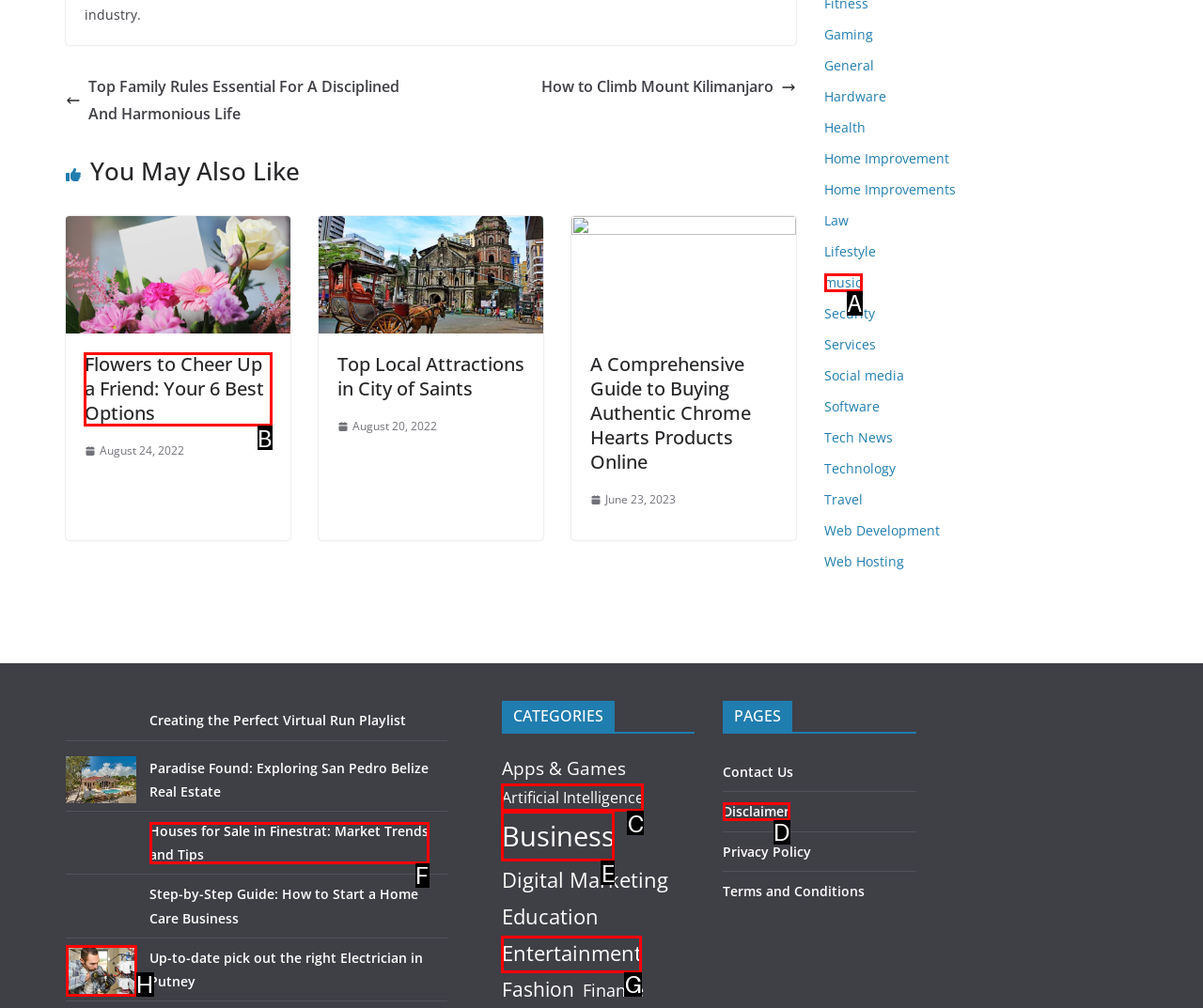To complete the task: View 'Flowers to Cheer Up a Friend: Your 6 Best Options', select the appropriate UI element to click. Respond with the letter of the correct option from the given choices.

B